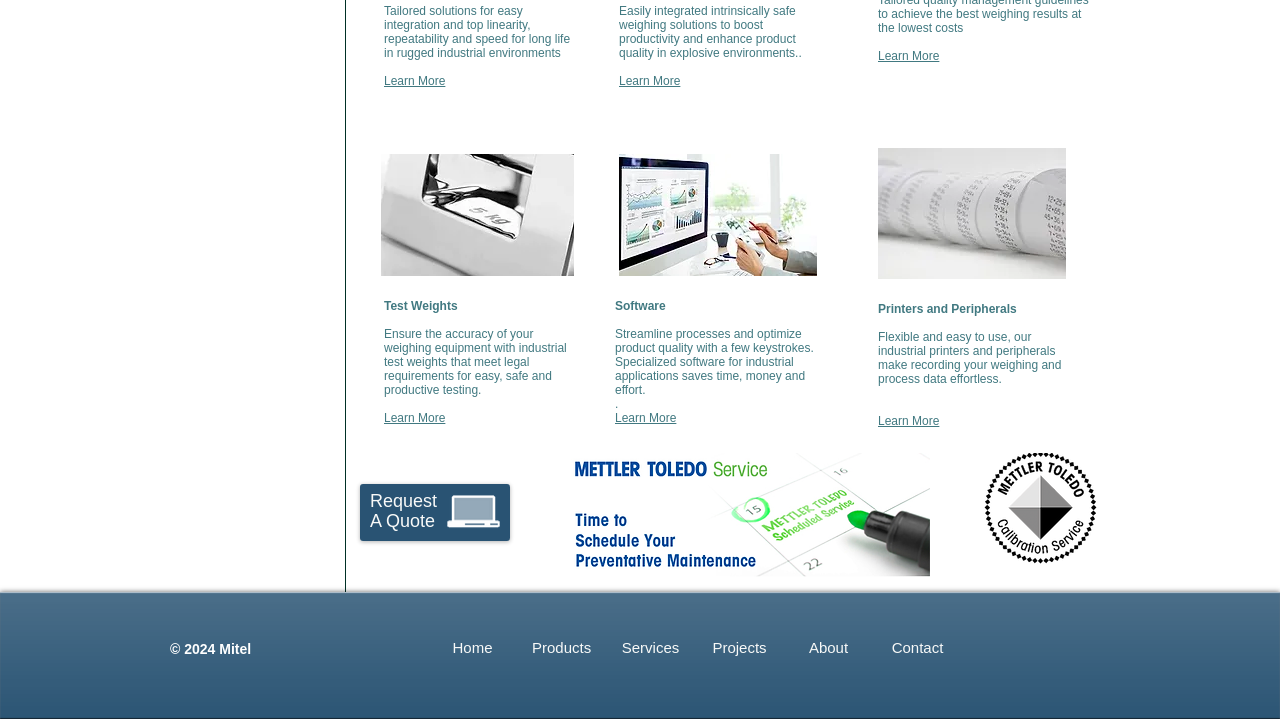What is the name of the company?
Please respond to the question thoroughly and include all relevant details.

I found the company name in the copyright information at the bottom of the webpage, which is a common location for such information. The text '© 2024 Mitel' indicates that the company's name is Mitel.